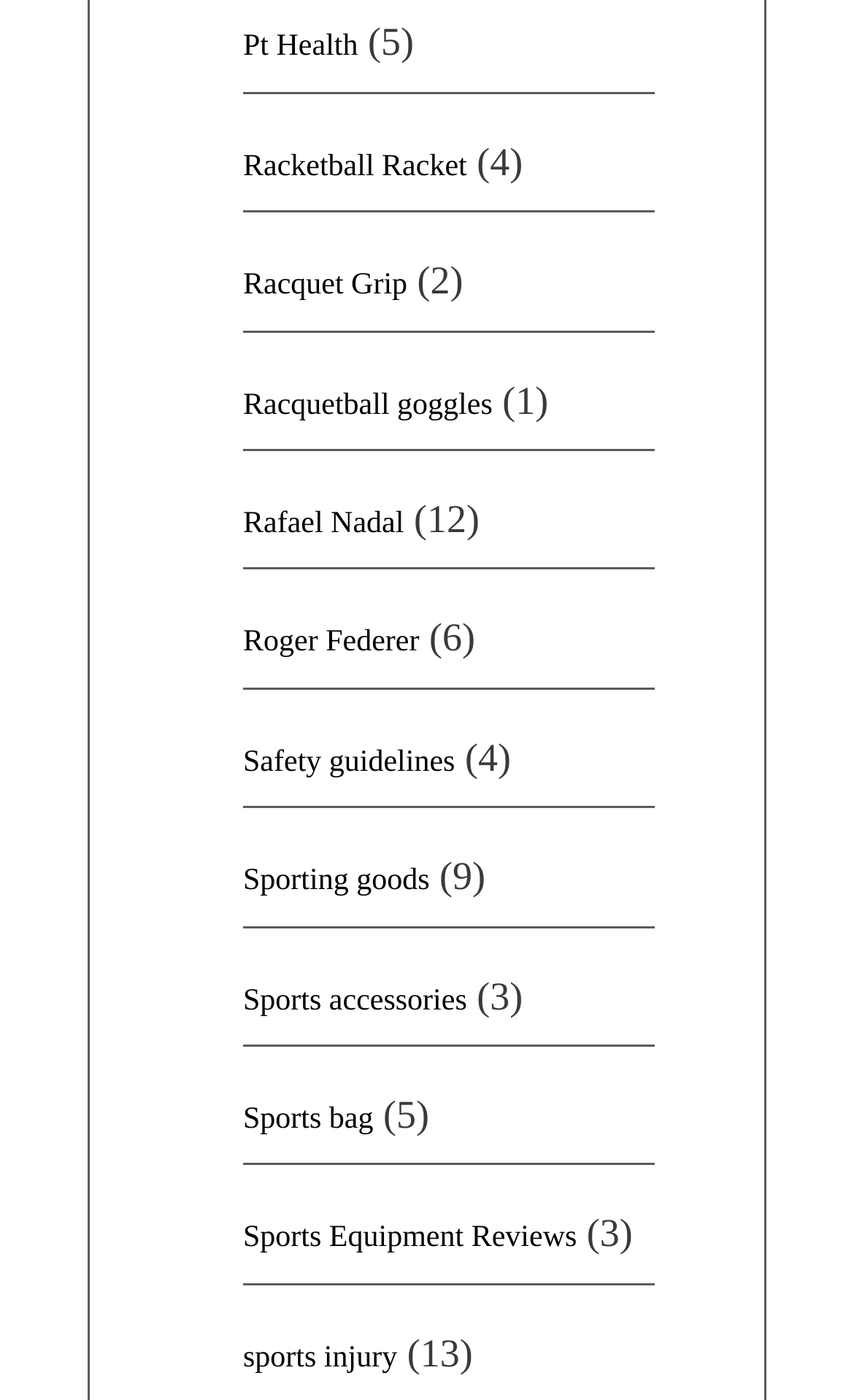Determine the bounding box coordinates of the clickable region to execute the instruction: "Click on Pt Health". The coordinates should be four float numbers between 0 and 1, denoted as [left, top, right, bottom].

[0.285, 0.023, 0.419, 0.046]